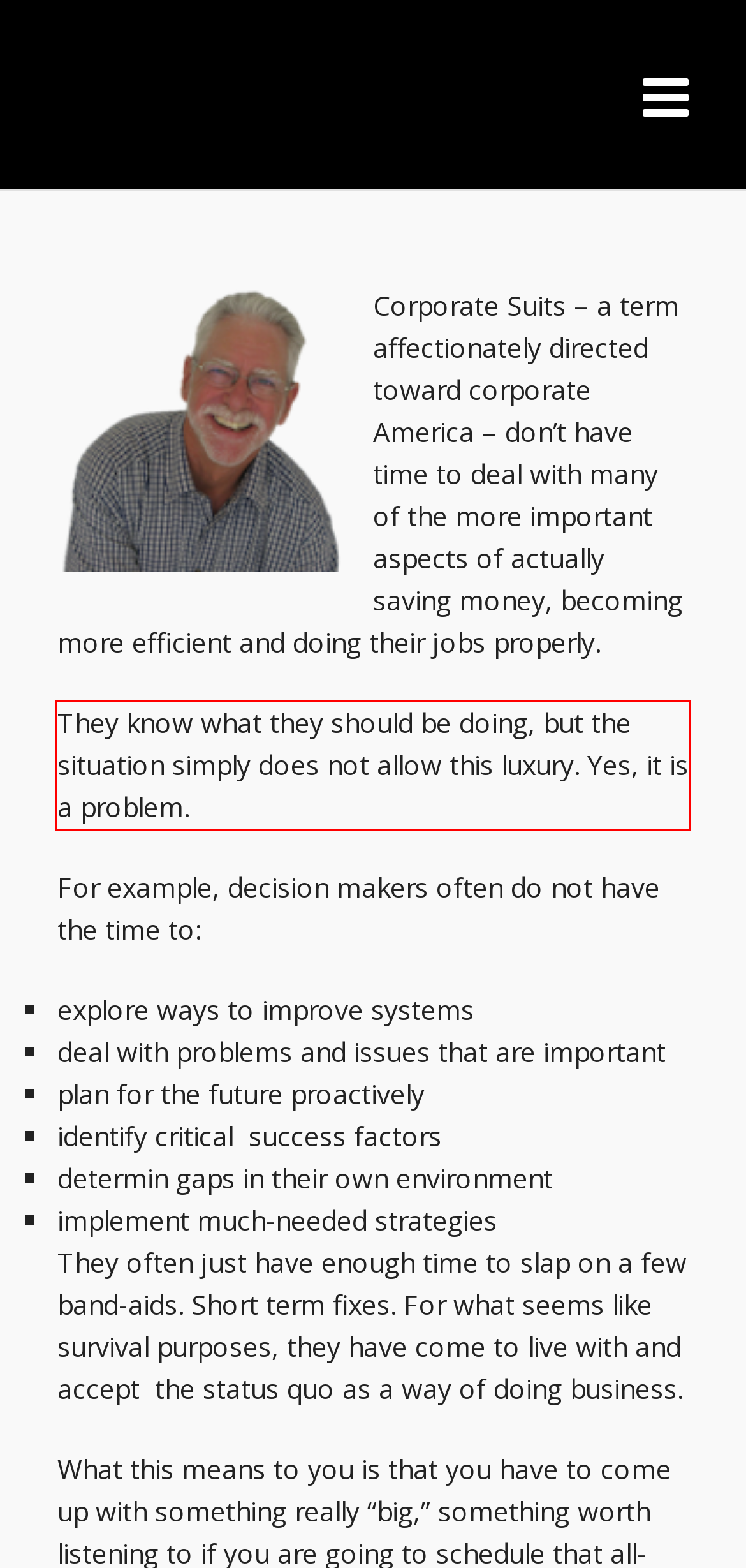Examine the webpage screenshot and use OCR to recognize and output the text within the red bounding box.

They know what they should be doing, but the situation simply does not allow this luxury. Yes, it is a problem.